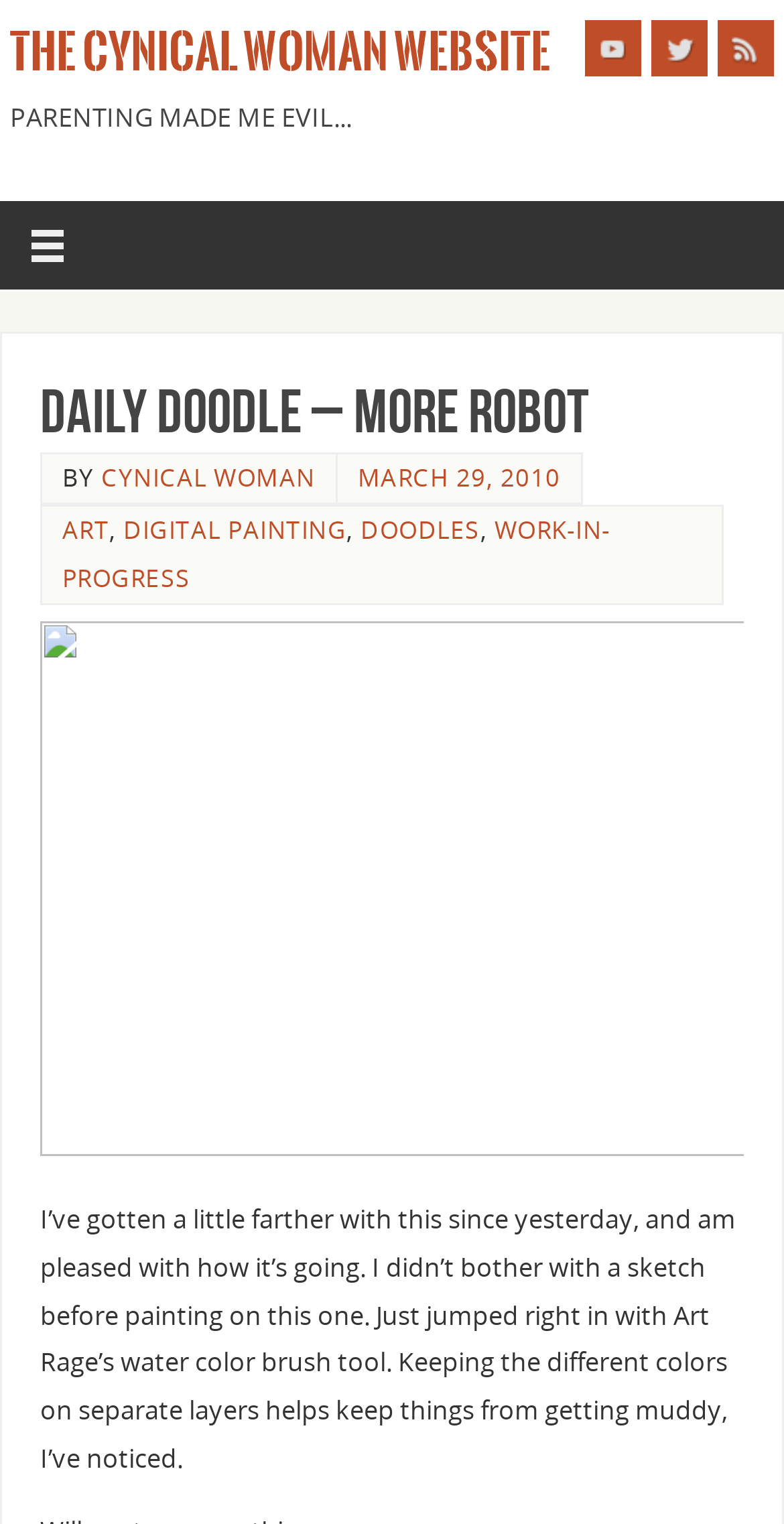Highlight the bounding box coordinates of the element you need to click to perform the following instruction: "Visit Awake Security website."

None